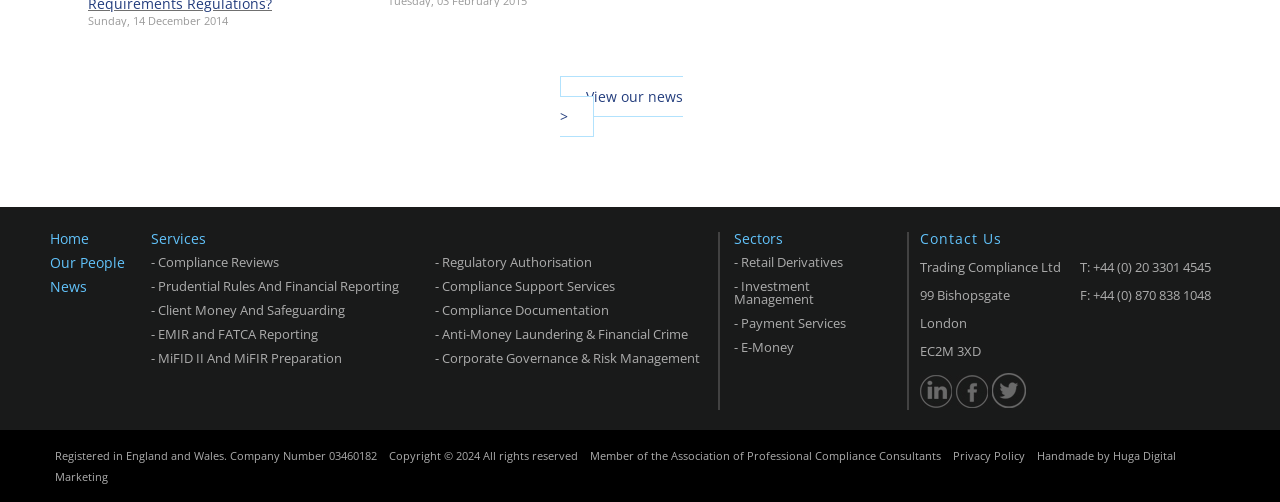Highlight the bounding box coordinates of the region I should click on to meet the following instruction: "Go to Home page".

[0.039, 0.462, 0.098, 0.49]